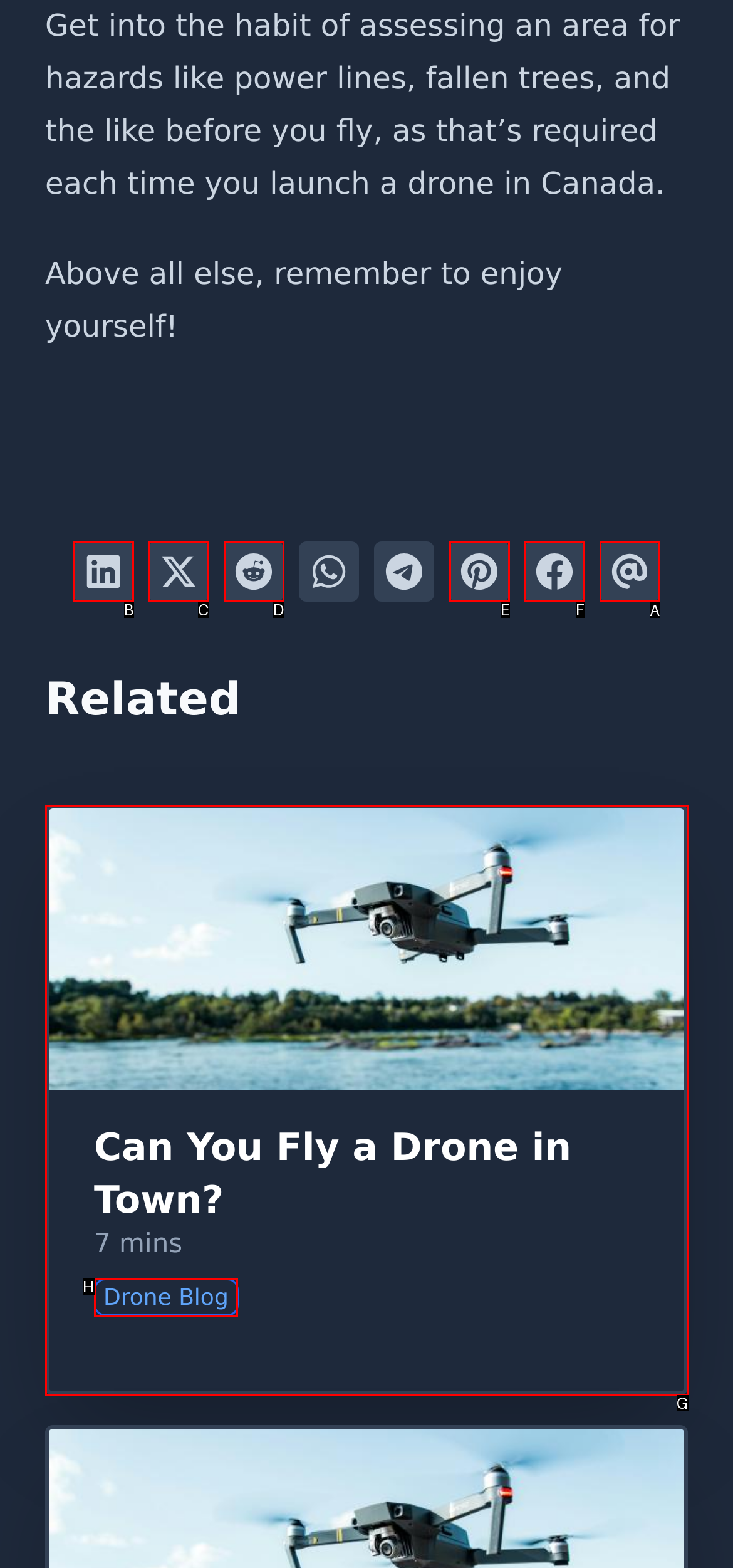Point out the UI element to be clicked for this instruction: Send via email. Provide the answer as the letter of the chosen element.

A